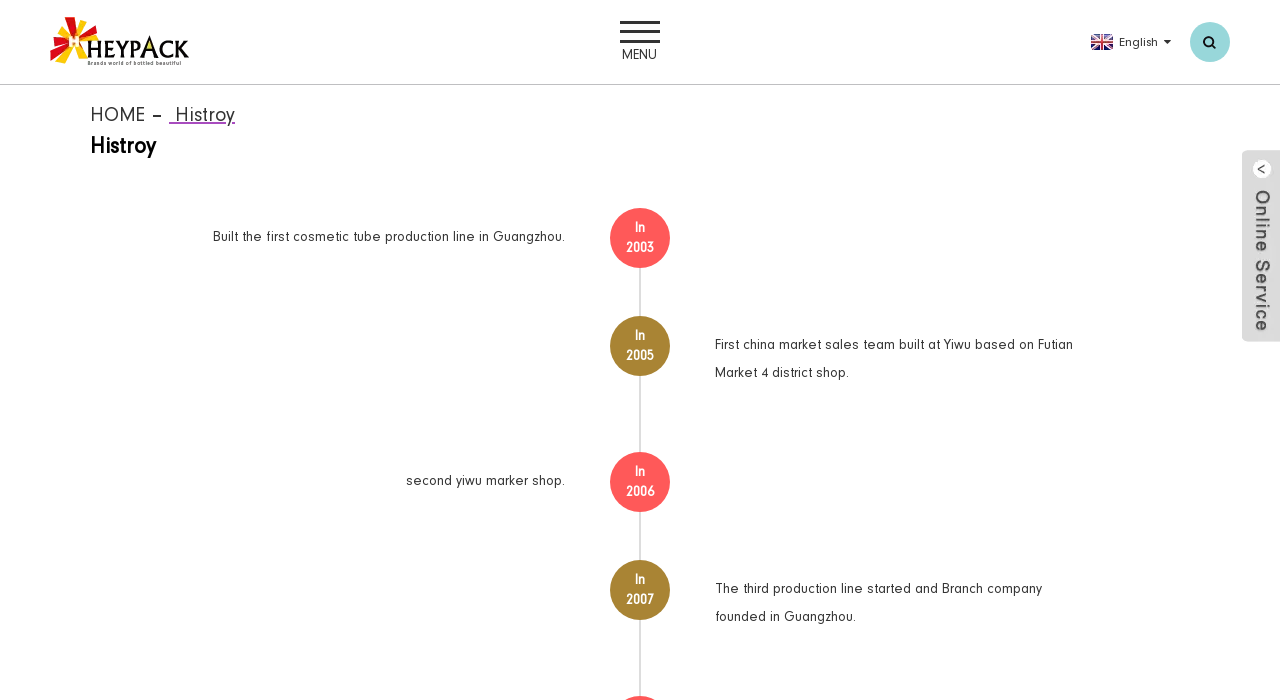What is the language of the webpage?
Using the image, answer in one word or phrase.

English